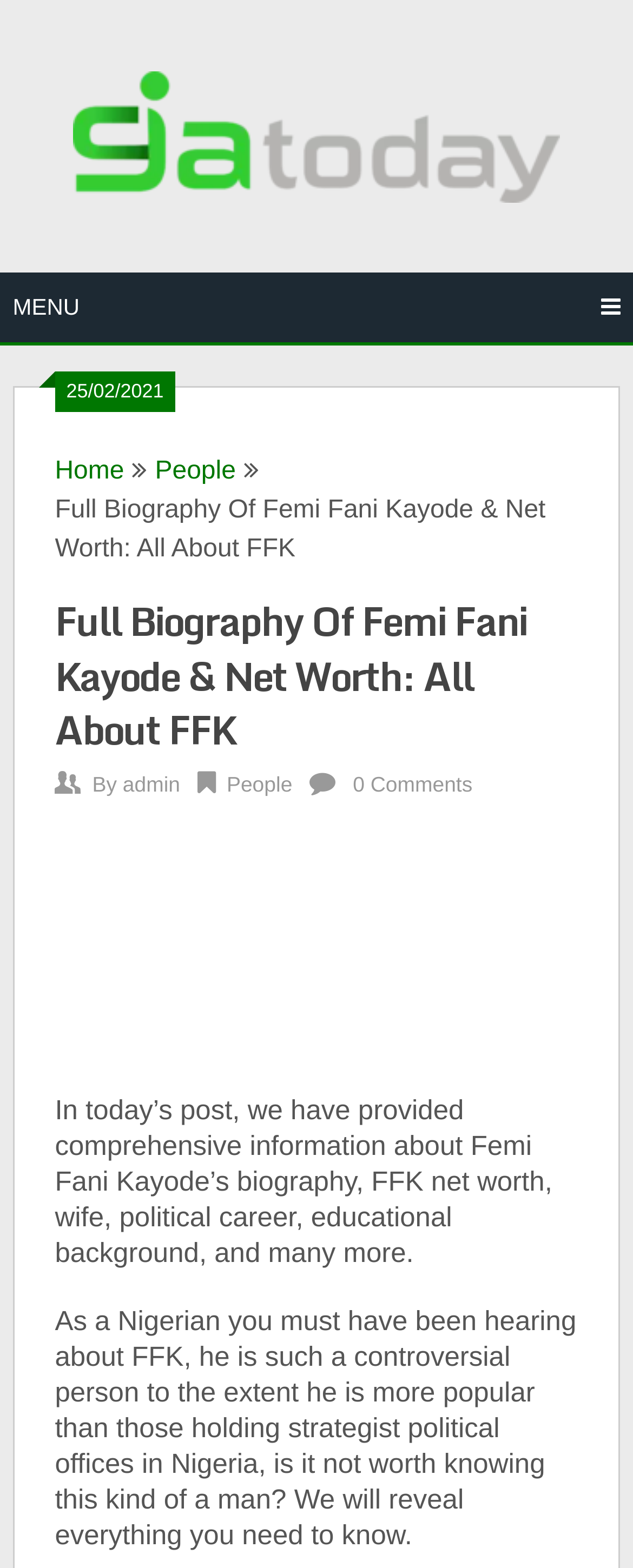Please find and report the primary heading text from the webpage.

Full Biography Of Femi Fani Kayode & Net Worth: All About FFK